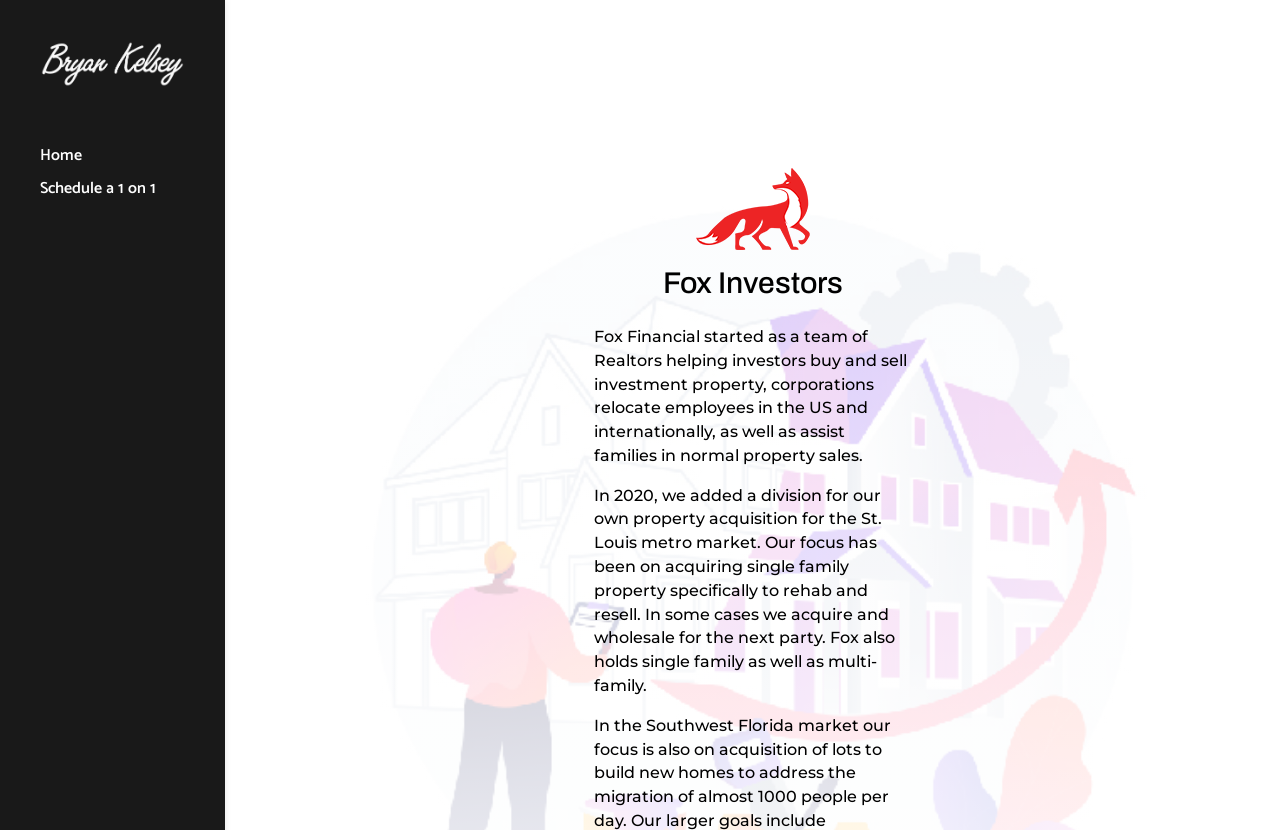What type of property does Fox Investors acquire?
Provide a short answer using one word or a brief phrase based on the image.

Single family property